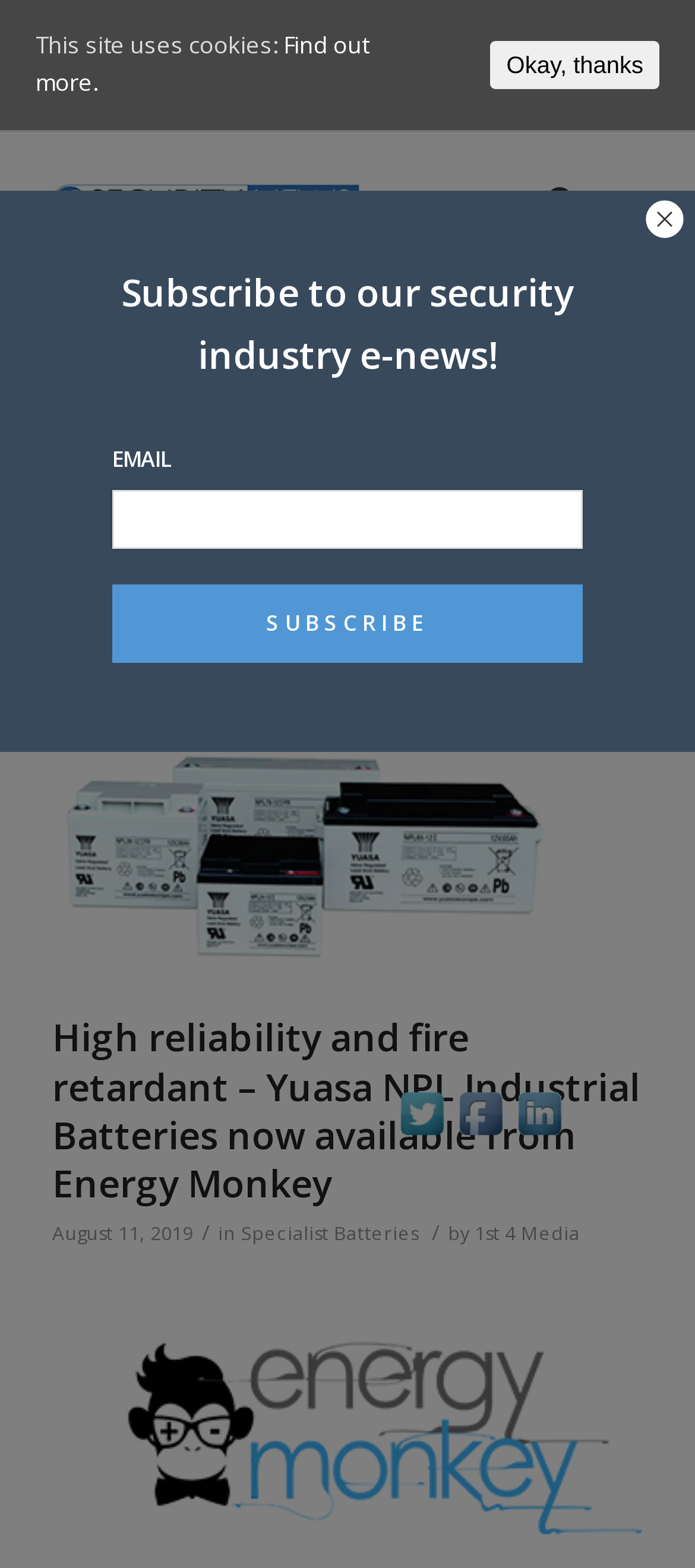Using the given element description, provide the bounding box coordinates (top-left x, top-left y, bottom-right x, bottom-right y) for the corresponding UI element in the screenshot: Search

[0.735, 0.084, 0.835, 0.175]